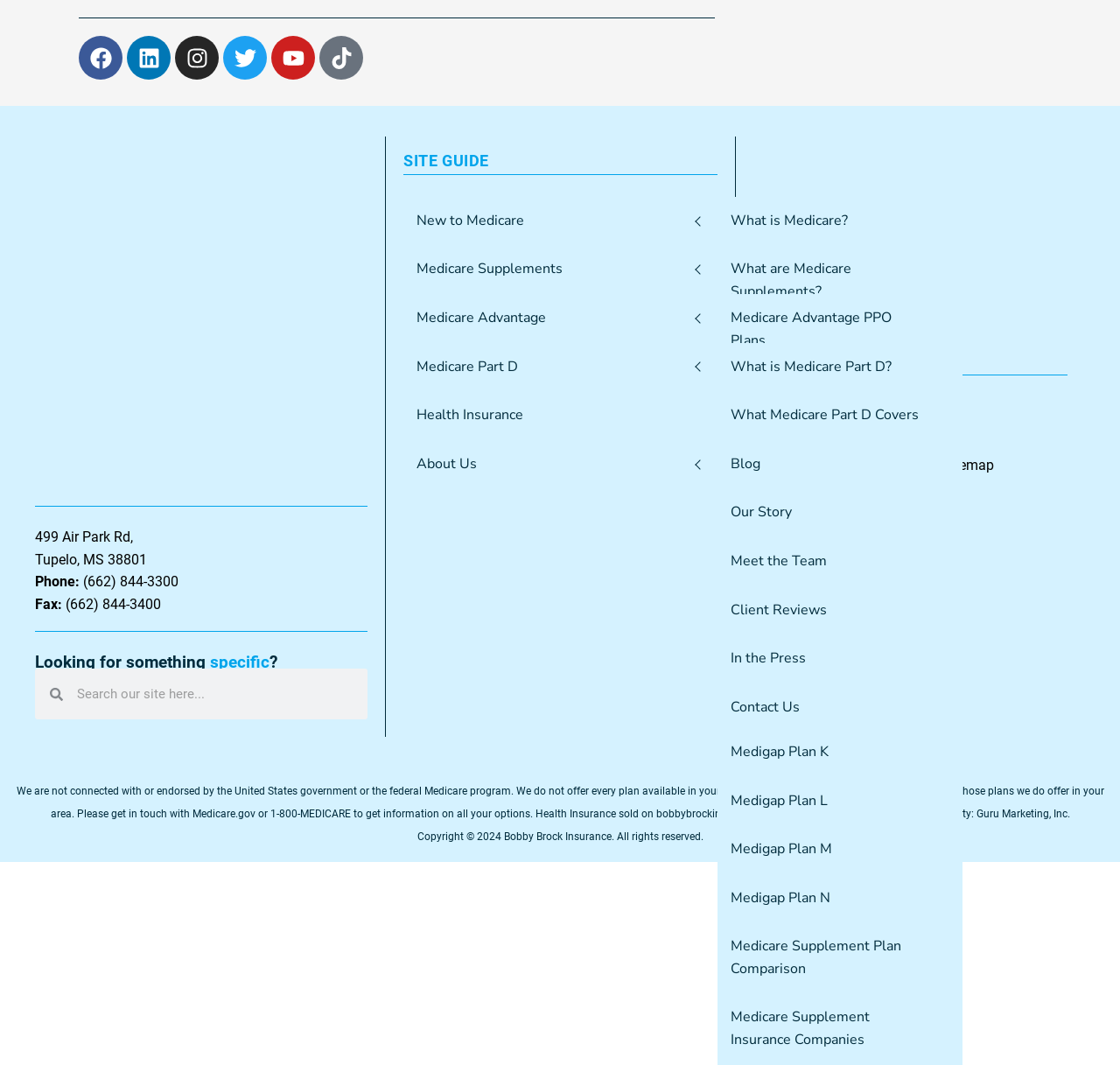Please identify the bounding box coordinates of the clickable area that will fulfill the following instruction: "Learn about Medicare Supplements". The coordinates should be in the format of four float numbers between 0 and 1, i.e., [left, top, right, bottom].

[0.36, 0.23, 0.641, 0.276]